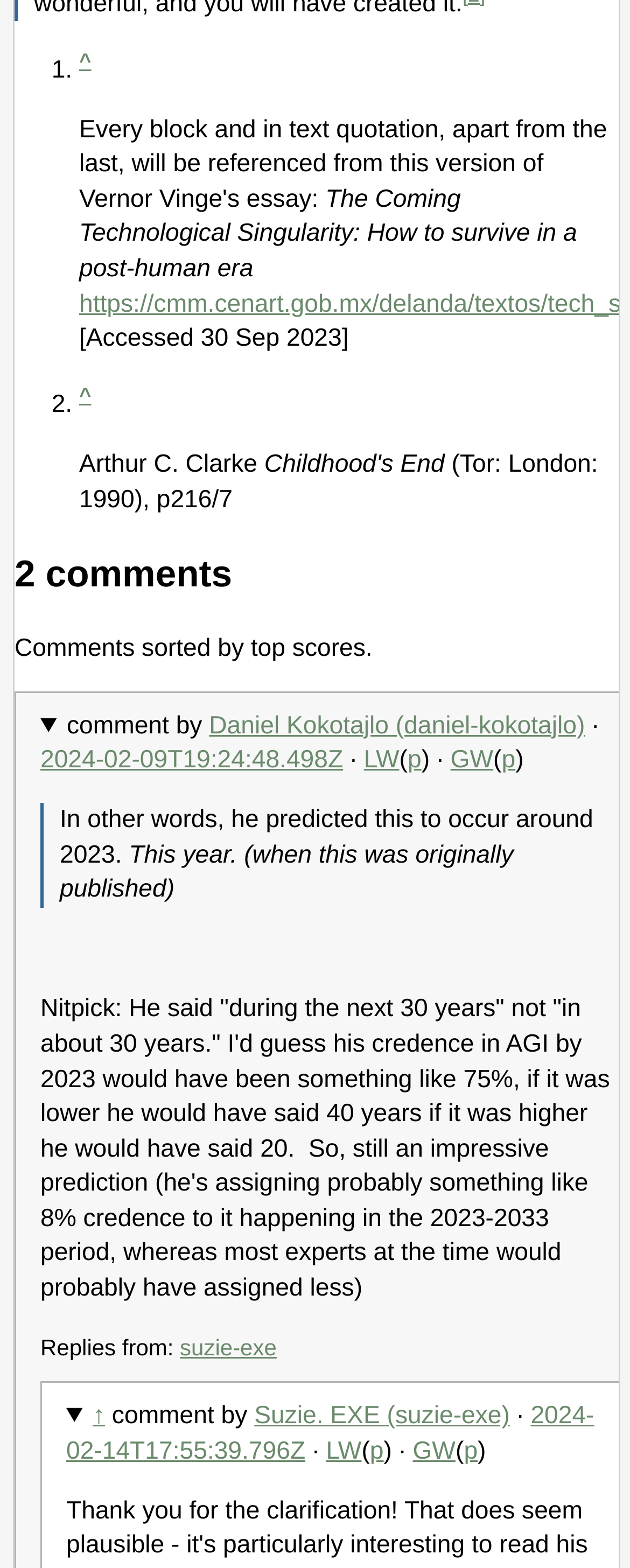Locate the bounding box coordinates of the element that should be clicked to fulfill the instruction: "Read the quote by Arthur C. Clarke".

[0.126, 0.288, 0.42, 0.305]